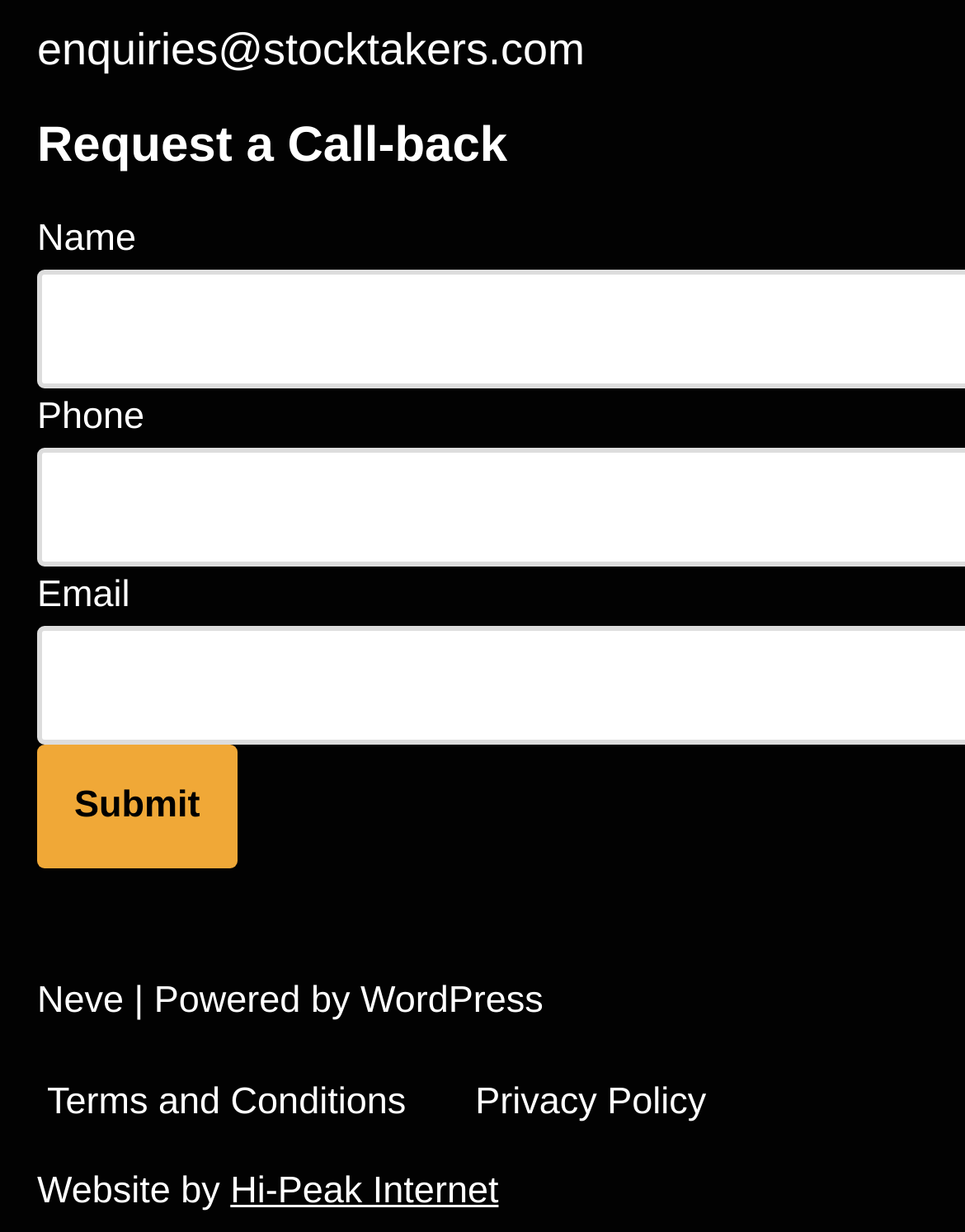Based on the element description: "Privacy Policy", identify the UI element and provide its bounding box coordinates. Use four float numbers between 0 and 1, [left, top, right, bottom].

[0.493, 0.87, 0.732, 0.92]